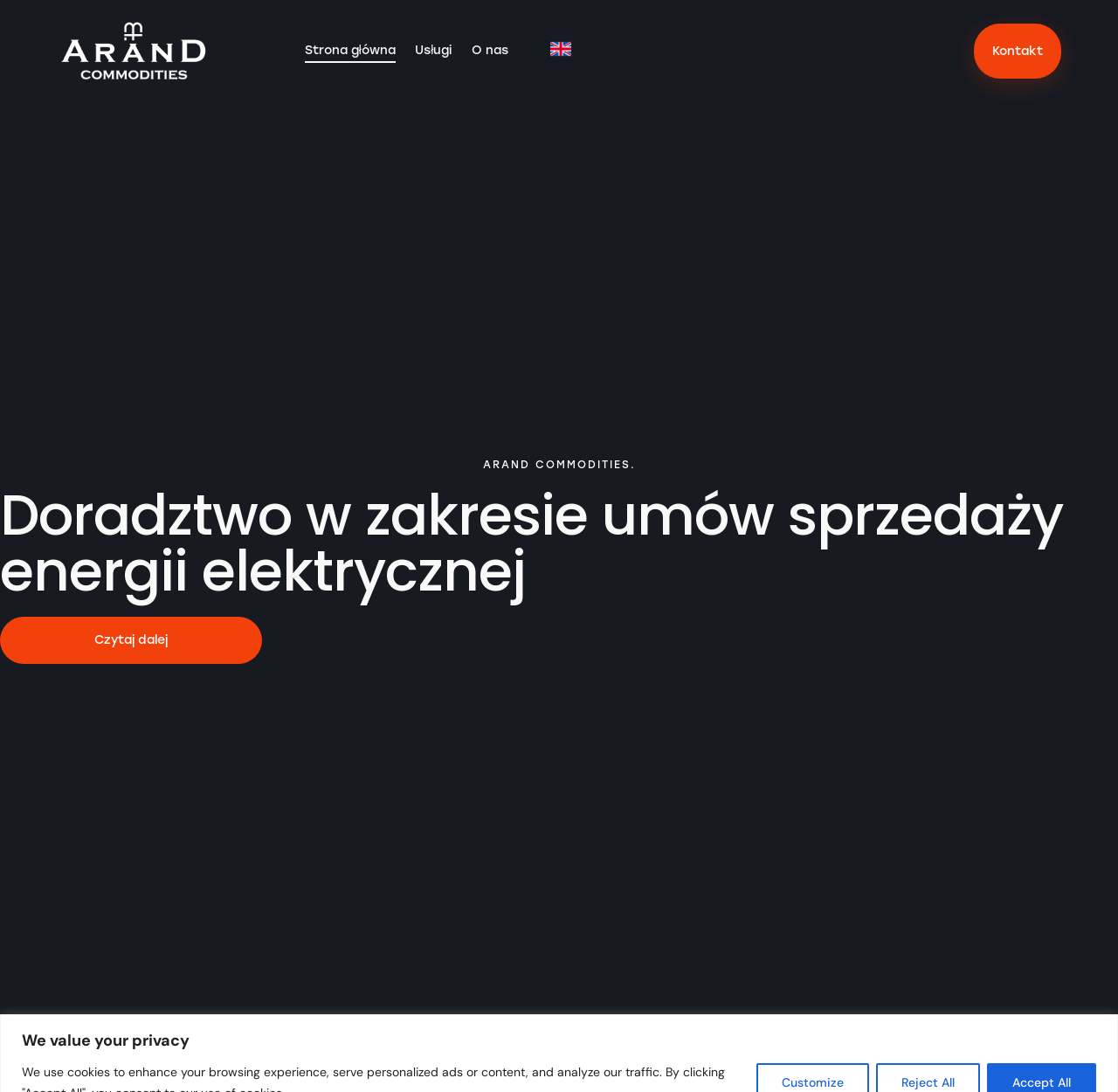What is the main service offered by Arand?
Please provide a single word or phrase as your answer based on the screenshot.

Doradztwo w zakresie umów sprzedaży energii elektrycznej